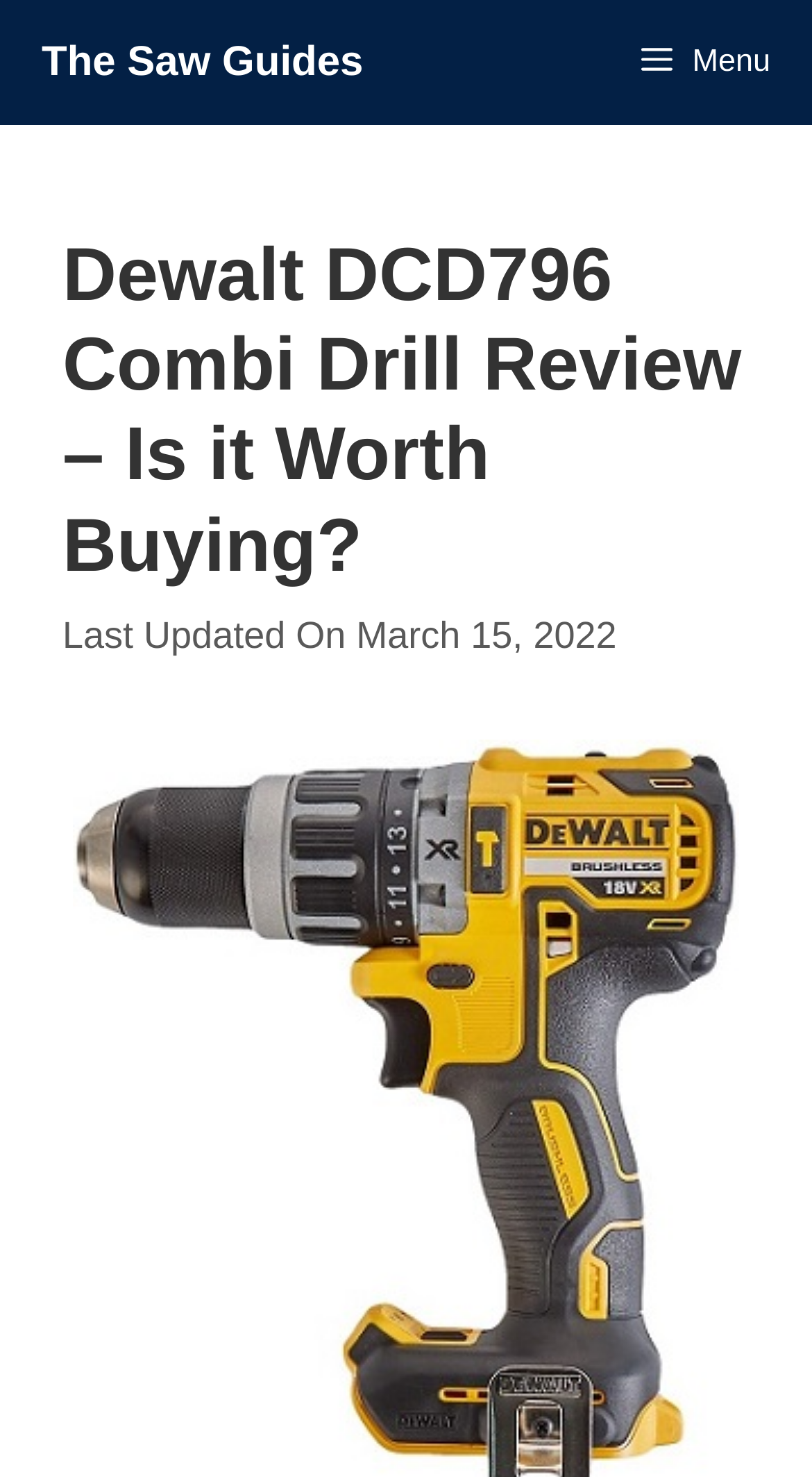What is the headline of the webpage?

Dewalt DCD796 Combi Drill Review – Is it Worth Buying?